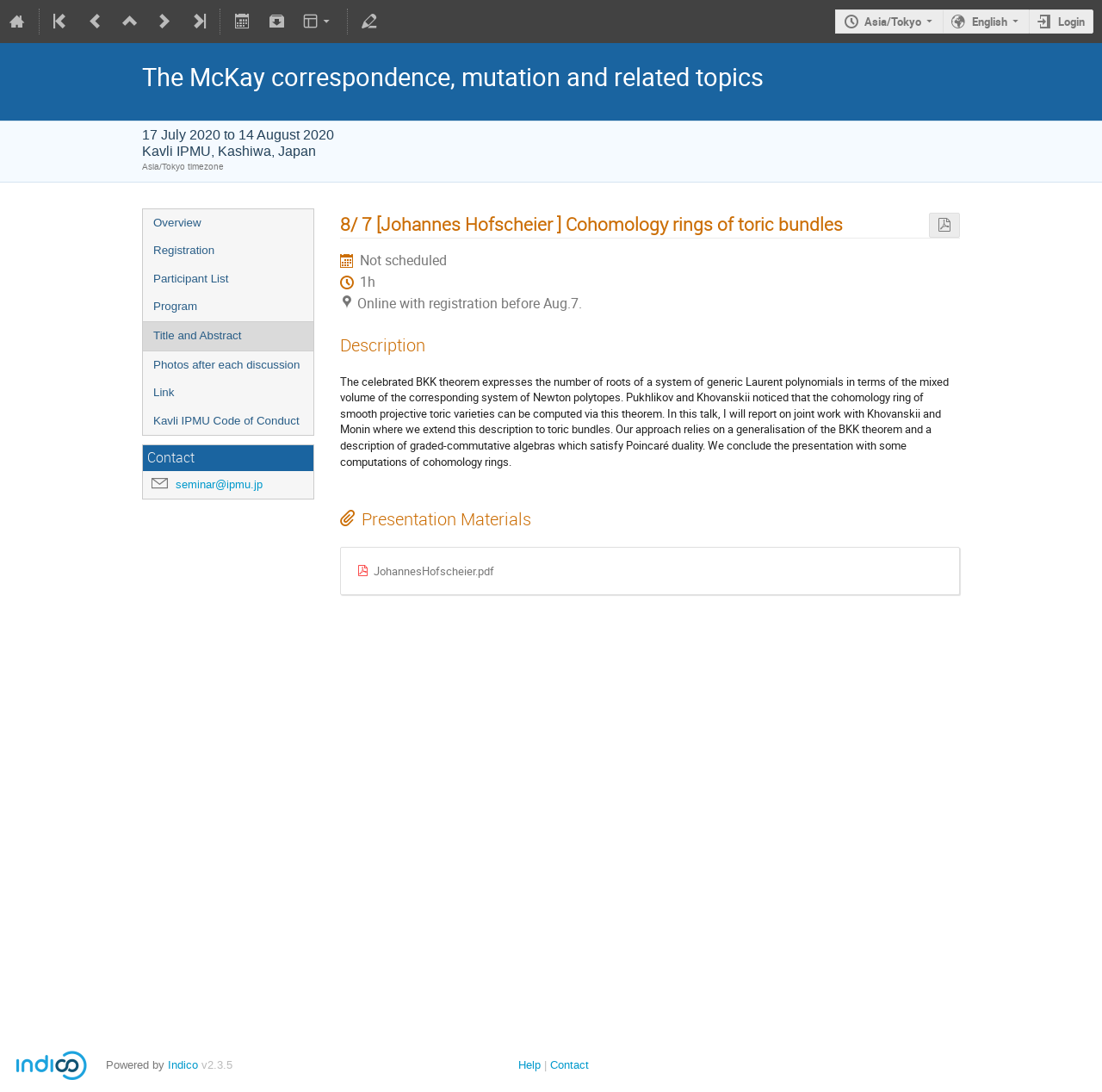Give a one-word or short phrase answer to this question: 
Where is the event located?

Kavli IPMU, Kashiwa, Japan